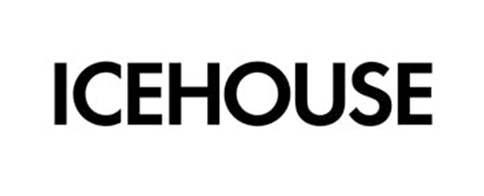Produce a meticulous caption for the image.

The image prominently features the logo of ICEHOUSE, a renowned Australian rock band known for their significant contributions to the music scene. The band, initially formed as Flowers, gained popularity with a string of hits including "Great Southern Land" and "Electric Blue." The logo reflects their modern aesthetic and serves as a branding element for their upcoming shows, including performances with special guests, Models, in Queensland. This promotional material highlights ICEHOUSE's enduring legacy and excitement for their return to the stage, celebrating their rich musical history and connection with fans.